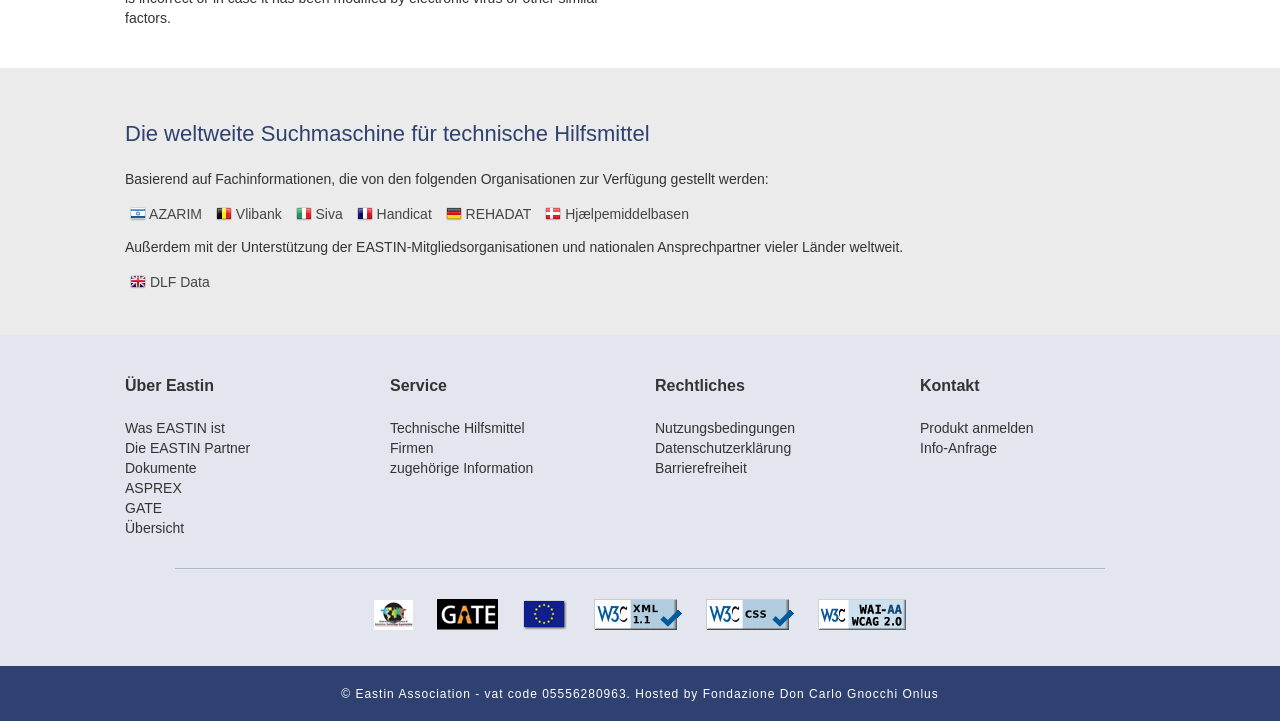Please identify the coordinates of the bounding box that should be clicked to fulfill this instruction: "Click on the 'Nutzungsbedingungen' link".

[0.512, 0.582, 0.621, 0.605]